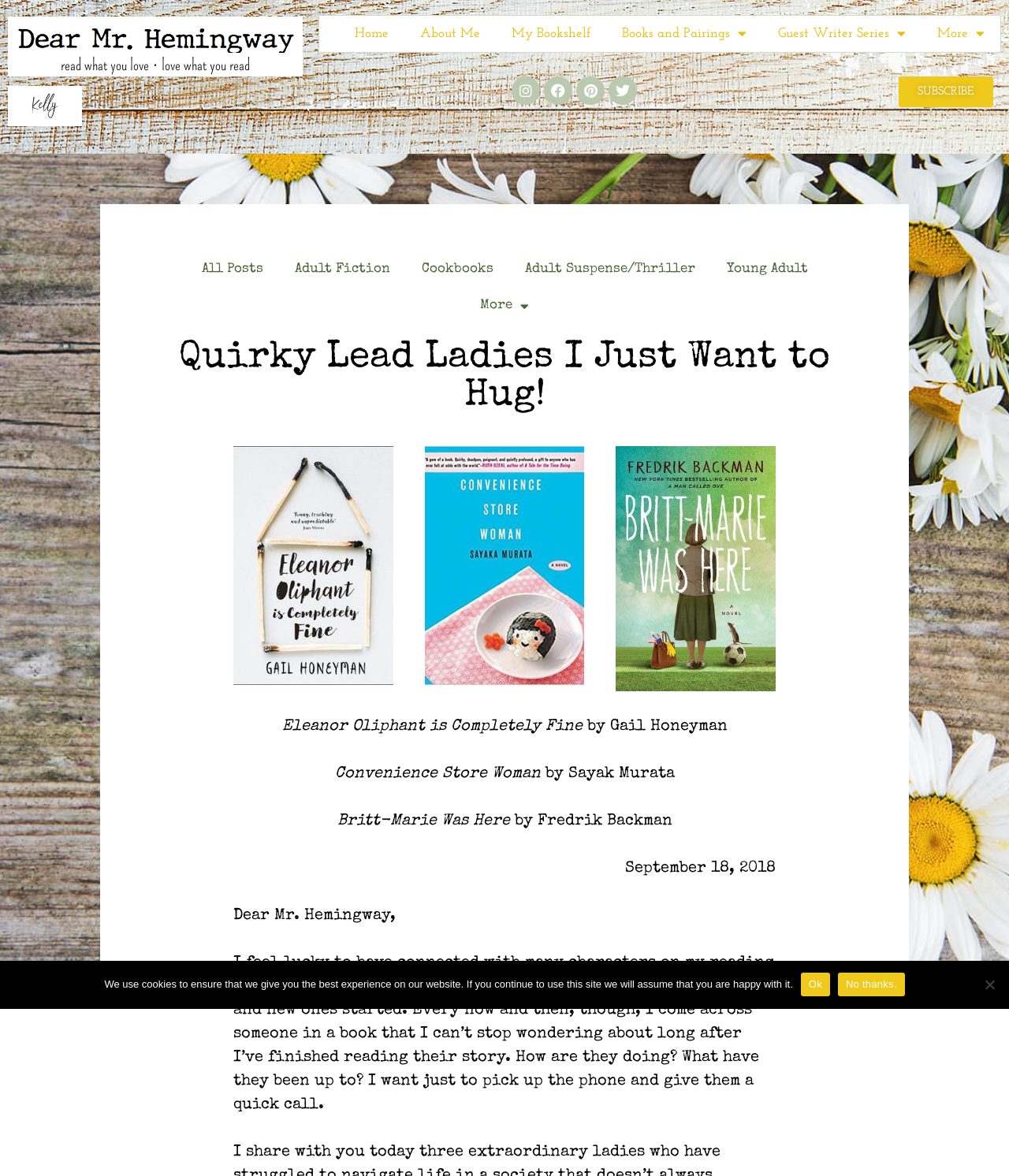Please pinpoint the bounding box coordinates for the region I should click to adhere to this instruction: "Read 'Adult Fiction' posts".

[0.276, 0.214, 0.402, 0.245]